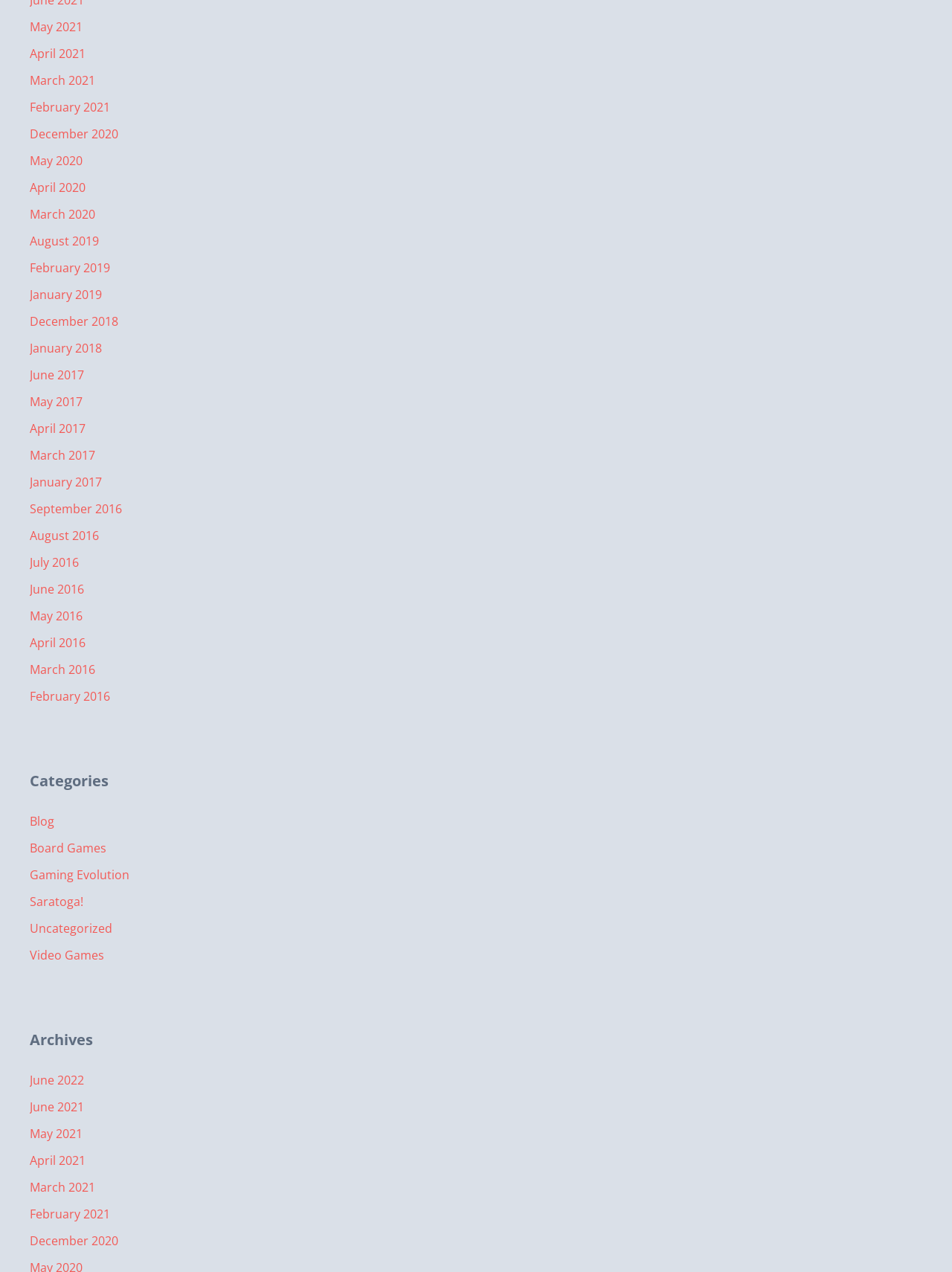Provide your answer to the question using just one word or phrase: What is the latest year listed in the links section?

2022